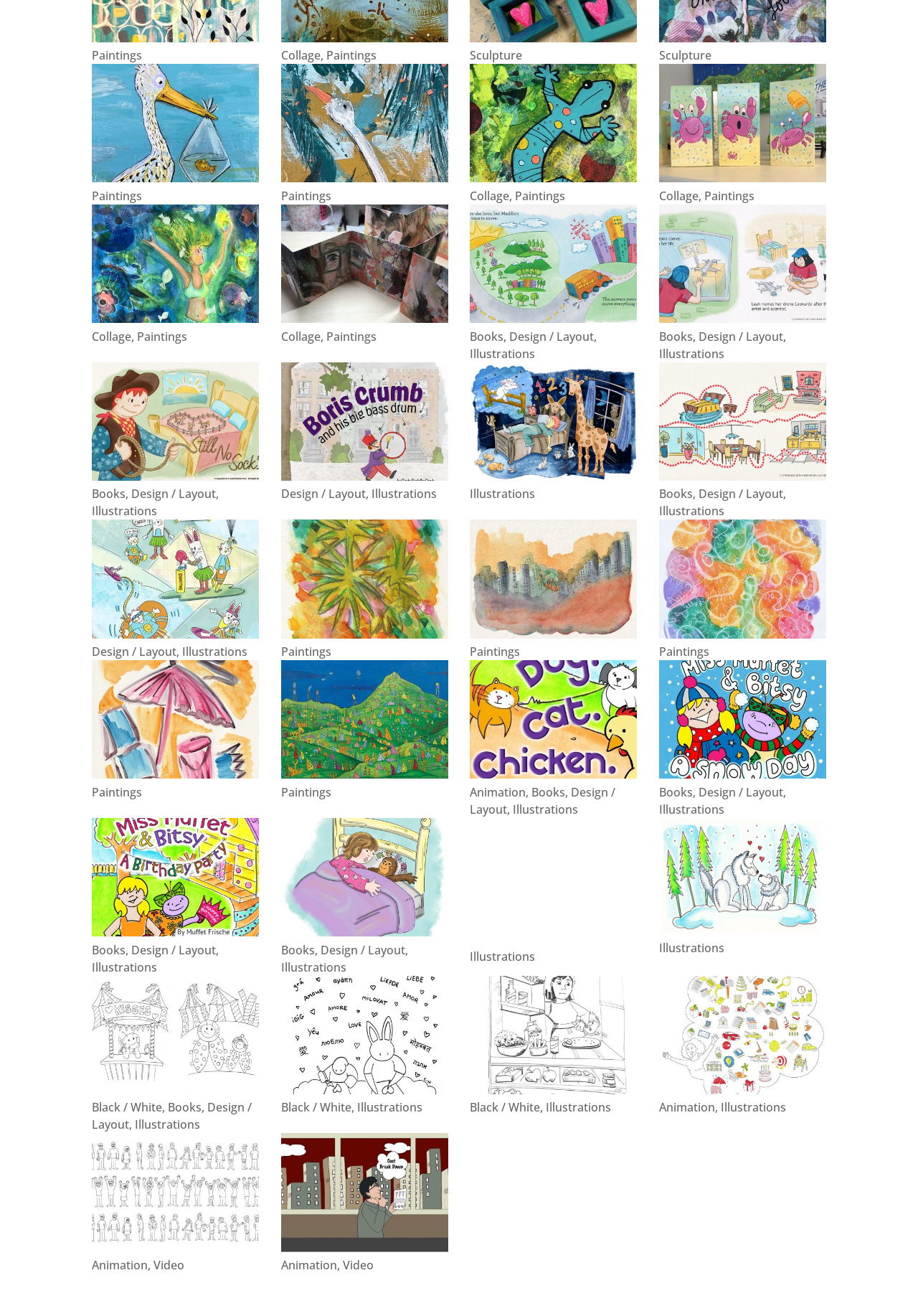Please indicate the bounding box coordinates of the element's region to be clicked to achieve the instruction: "Check out Lizard Love". Provide the coordinates as four float numbers between 0 and 1, i.e., [left, top, right, bottom].

[0.512, 0.049, 0.694, 0.139]